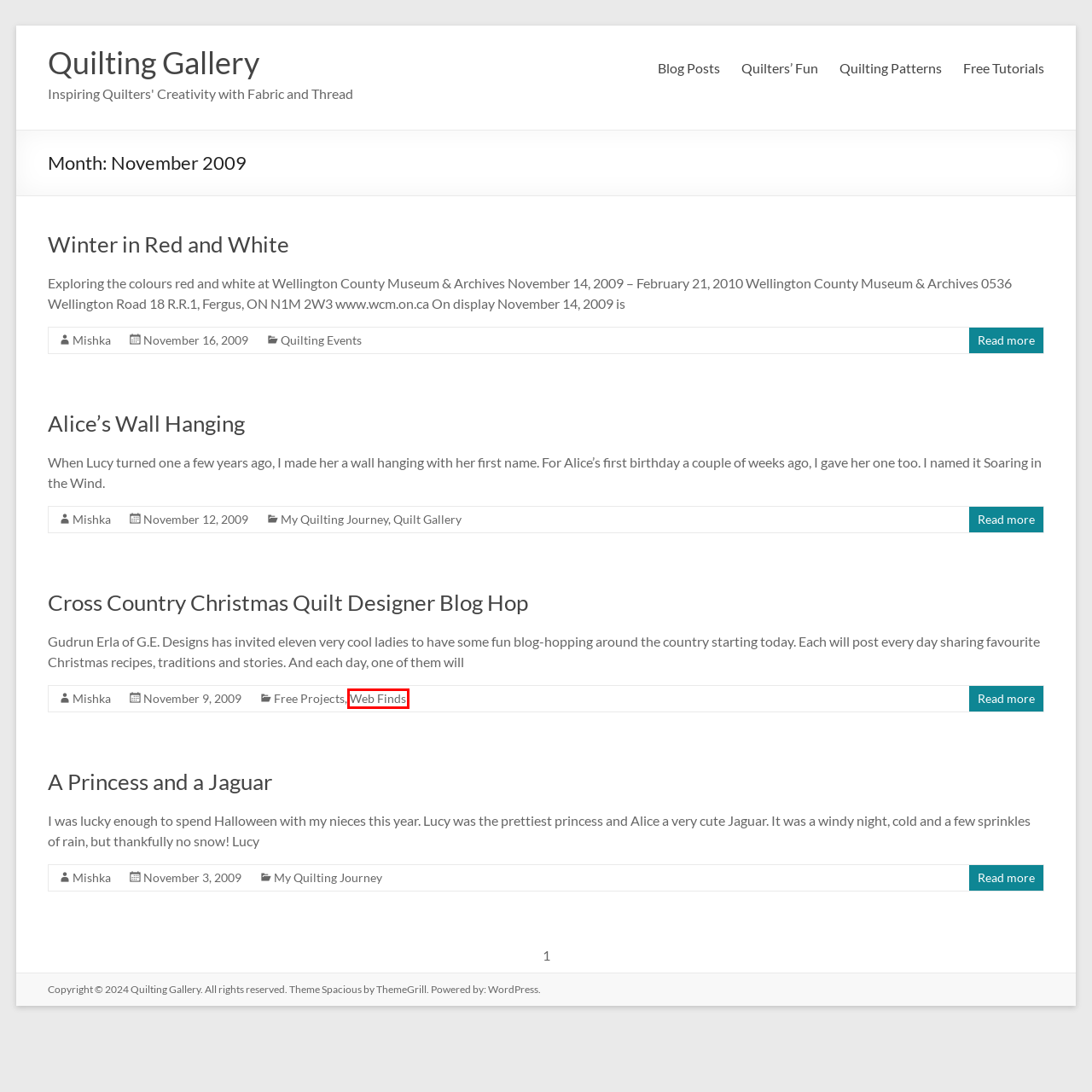You have a screenshot of a webpage with a red rectangle bounding box. Identify the best webpage description that corresponds to the new webpage after clicking the element within the red bounding box. Here are the candidates:
A. Web Finds Archives - Quilting Gallery
B. Free Quilt Blocks & Tutorials |  Aiming for Accuracy Pattern Co.
C. Free Projects Archives - Quilting Gallery
D. My Quilting Journey Archives - Quilting Gallery
E. Blog Posts - Quilting Gallery
F. A Princess and a Jaguar - Quilting Gallery
G. Quilters' Fun - Quilting Gallery
H. Blog Tool, Publishing Platform, and CMS – WordPress.org

A